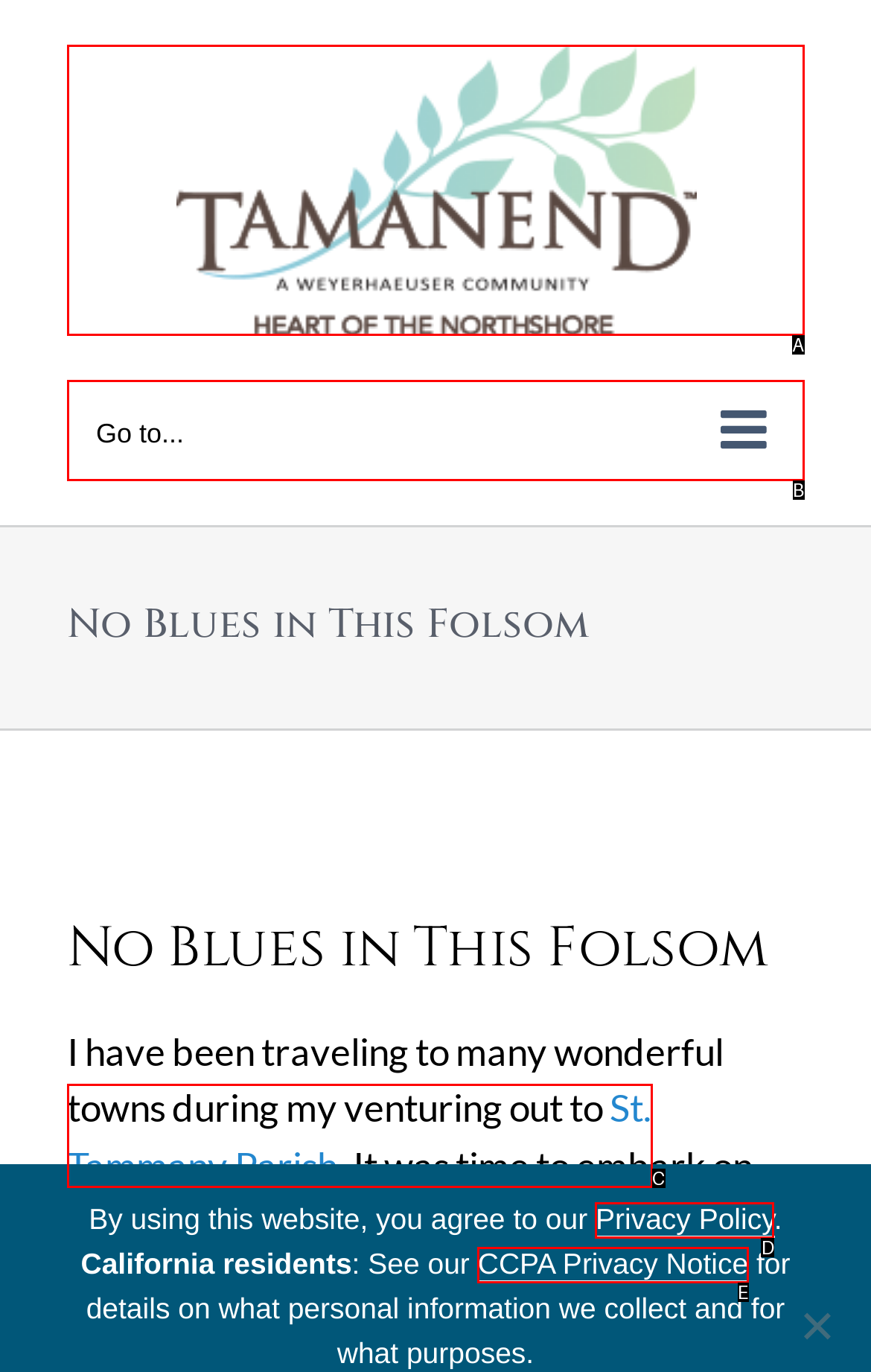Which UI element matches this description: Uncategorized?
Reply with the letter of the correct option directly.

None